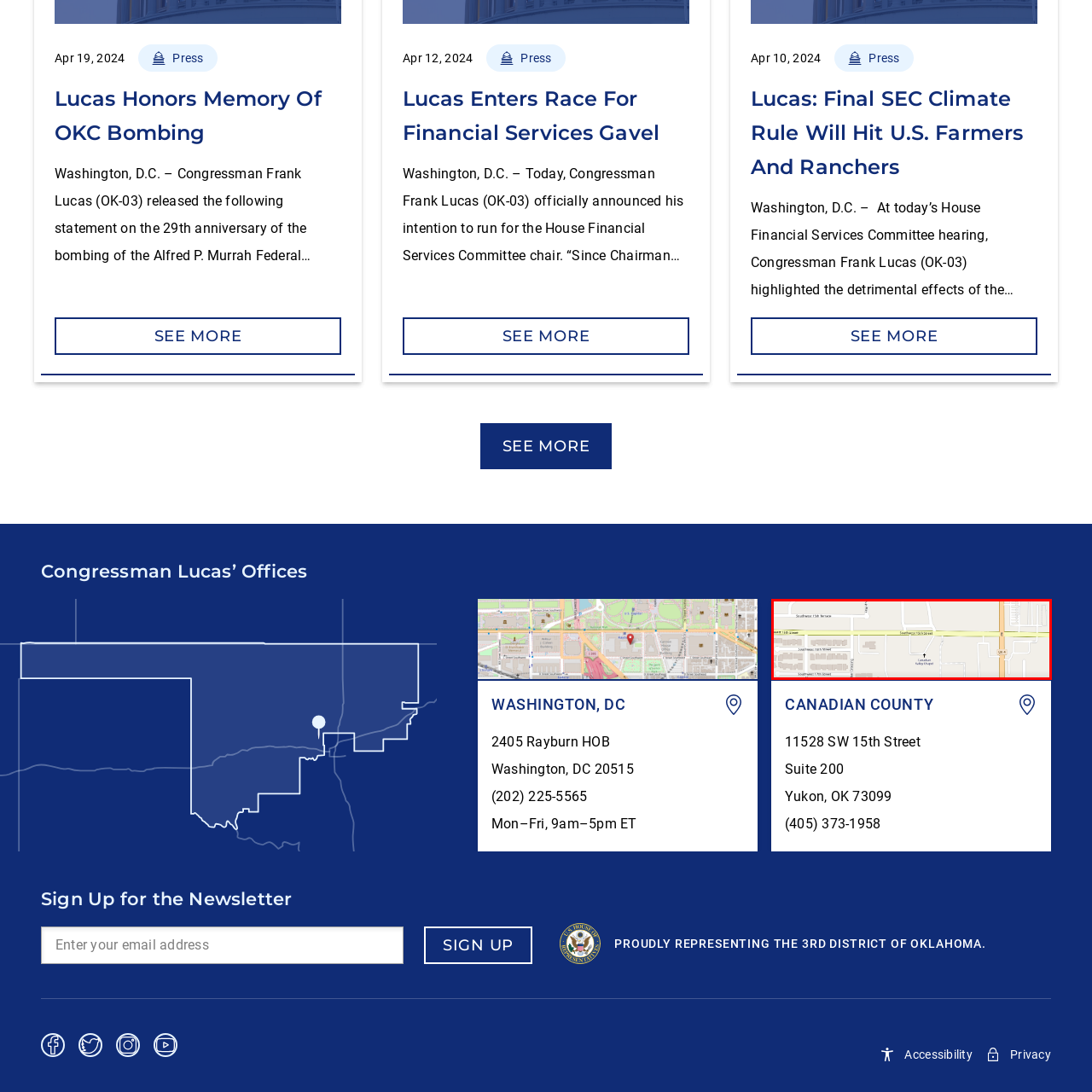What is the suite number of the office?
Observe the image part marked by the red bounding box and give a detailed answer to the question.

The suite number is mentioned in the address as Suite 200, which is part of the full address 11528 SW 15th Street, Suite 200, Yukon, OK 73099.